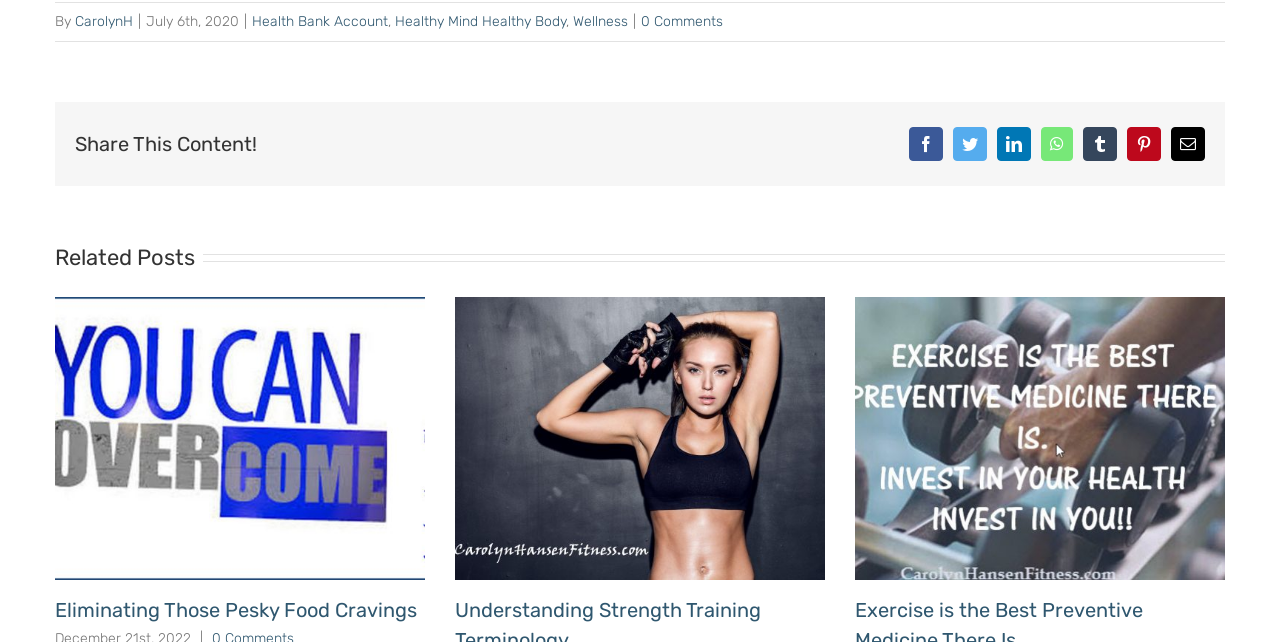Pinpoint the bounding box coordinates of the clickable area necessary to execute the following instruction: "Read the 'Exercise is the Best Preventive Medicine There Is' article". The coordinates should be given as four float numbers between 0 and 1, namely [left, top, right, bottom].

[0.668, 0.463, 0.957, 0.904]